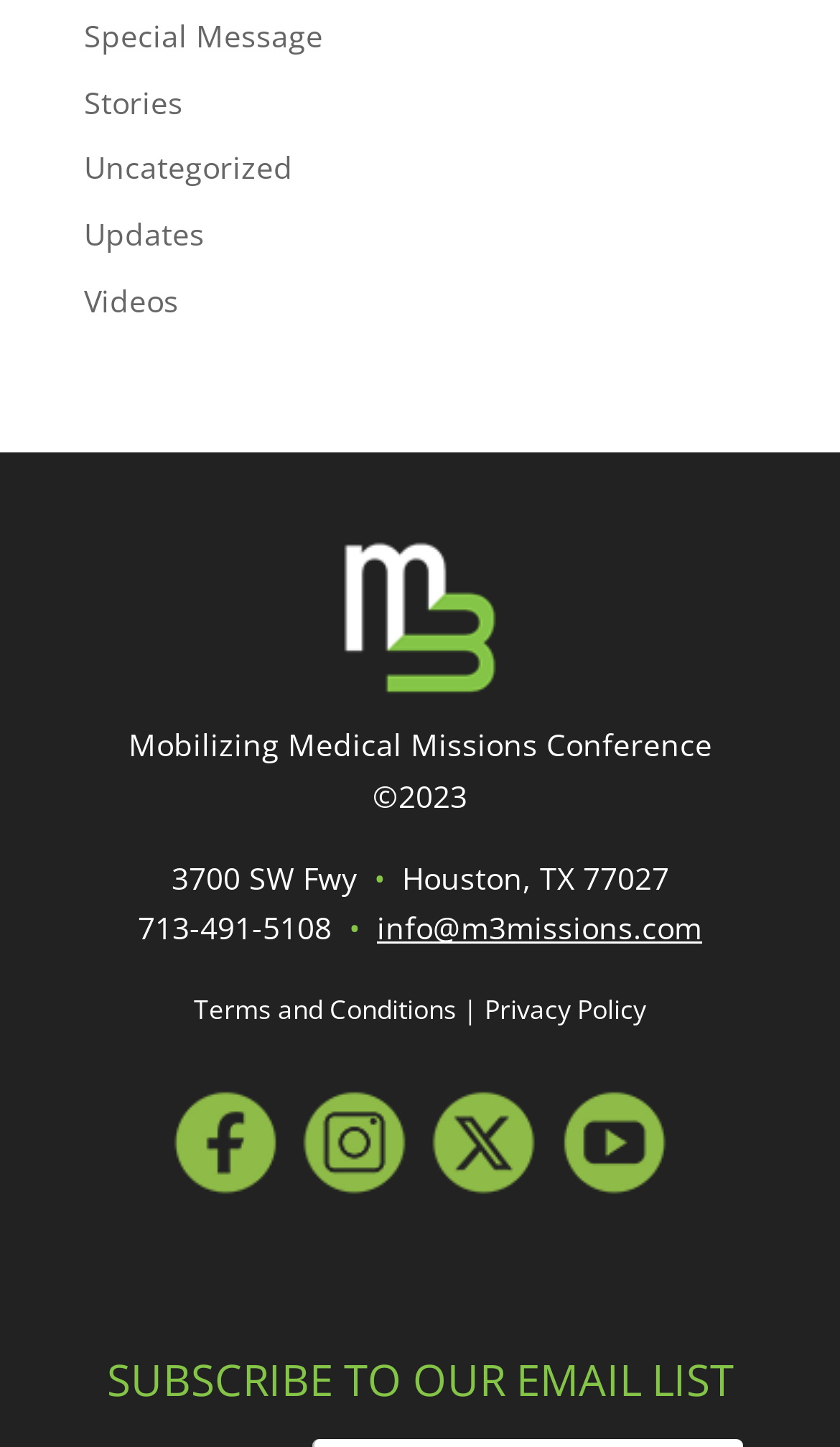Answer the question using only one word or a concise phrase: What is the purpose of the webpage section at the bottom?

To subscribe to the email list